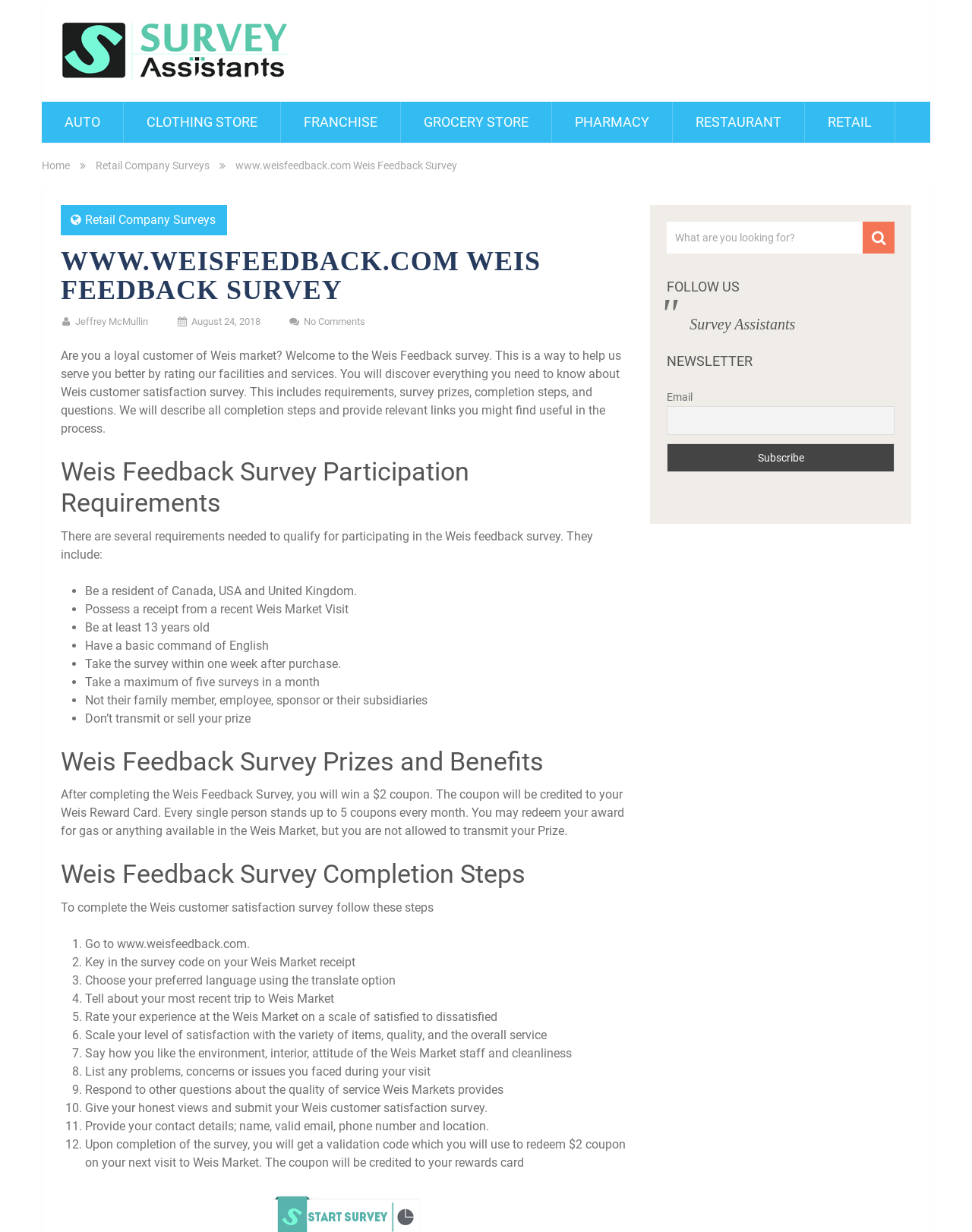Specify the bounding box coordinates of the area to click in order to execute this command: 'Search for something'. The coordinates should consist of four float numbers ranging from 0 to 1, and should be formatted as [left, top, right, bottom].

[0.686, 0.18, 0.92, 0.206]